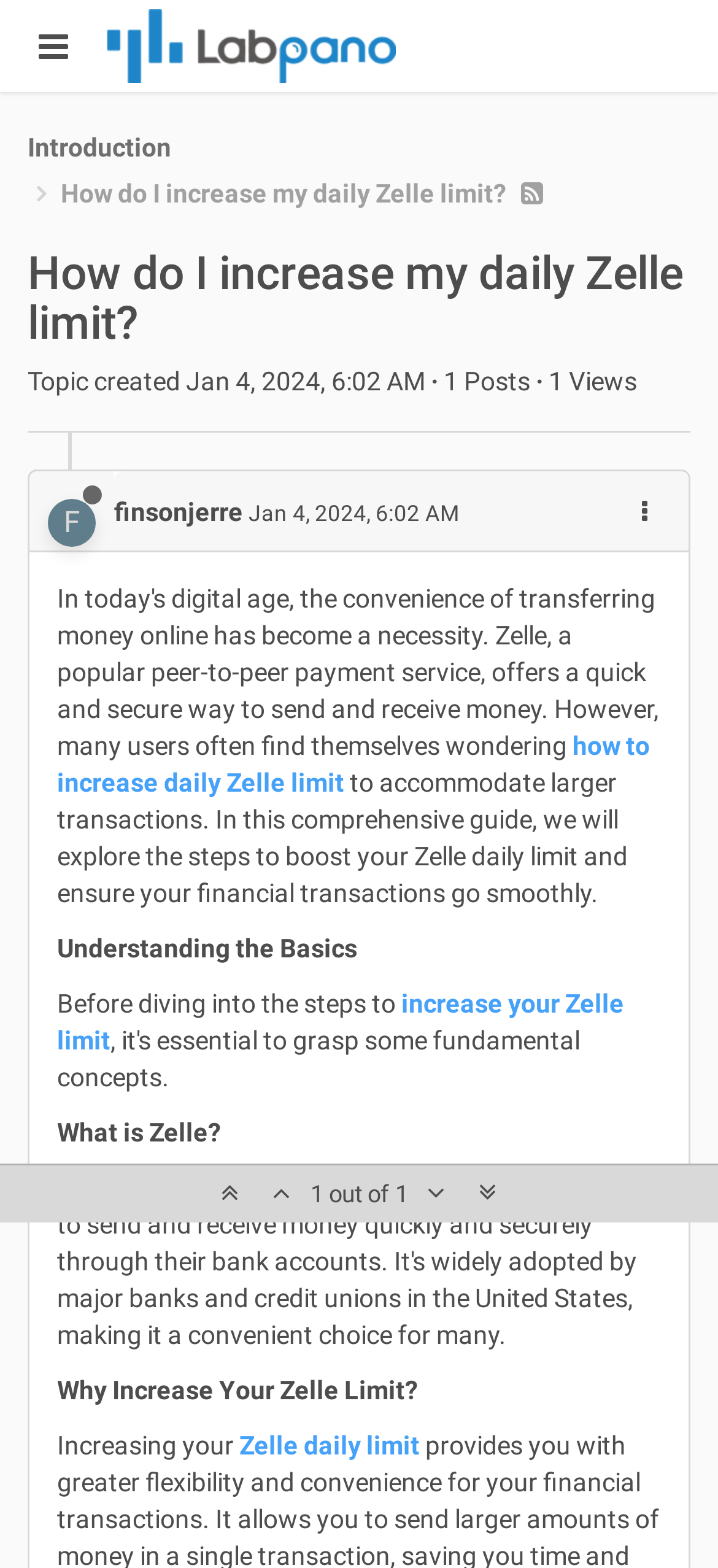Describe all visible elements and their arrangement on the webpage.

This webpage appears to be a forum discussion about increasing the daily limit on Cash App and Zelle, two popular mobile payment services. At the top of the page, there is a button with an icon and a link to the forum's homepage. Below this, there is a heading that reads "How to Increase Your Cash App Limit from $2500 to $7500?" and a link to an introduction.

The main content of the page is divided into sections, with headings and paragraphs of text. The first section has a heading that asks "How do I increase my daily Zelle limit?" and a brief introduction to the topic. Below this, there is a table with information about the topic, including the date it was created, the number of posts and views, and other details.

The next section has a heading that reads "Understanding the Basics" and provides an overview of Zelle and why increasing the daily limit is important. The text explains that Zelle is a mobile payment service and that increasing the daily limit can accommodate larger transactions.

Further down the page, there are more sections with headings that provide steps to increase the Zelle daily limit. These sections include links to related topics and have paragraphs of text that explain the process in detail. At the bottom of the page, there is a link to a related topic, "how to increase daily Zelle limit", and a rating system that shows "1 out of 1".